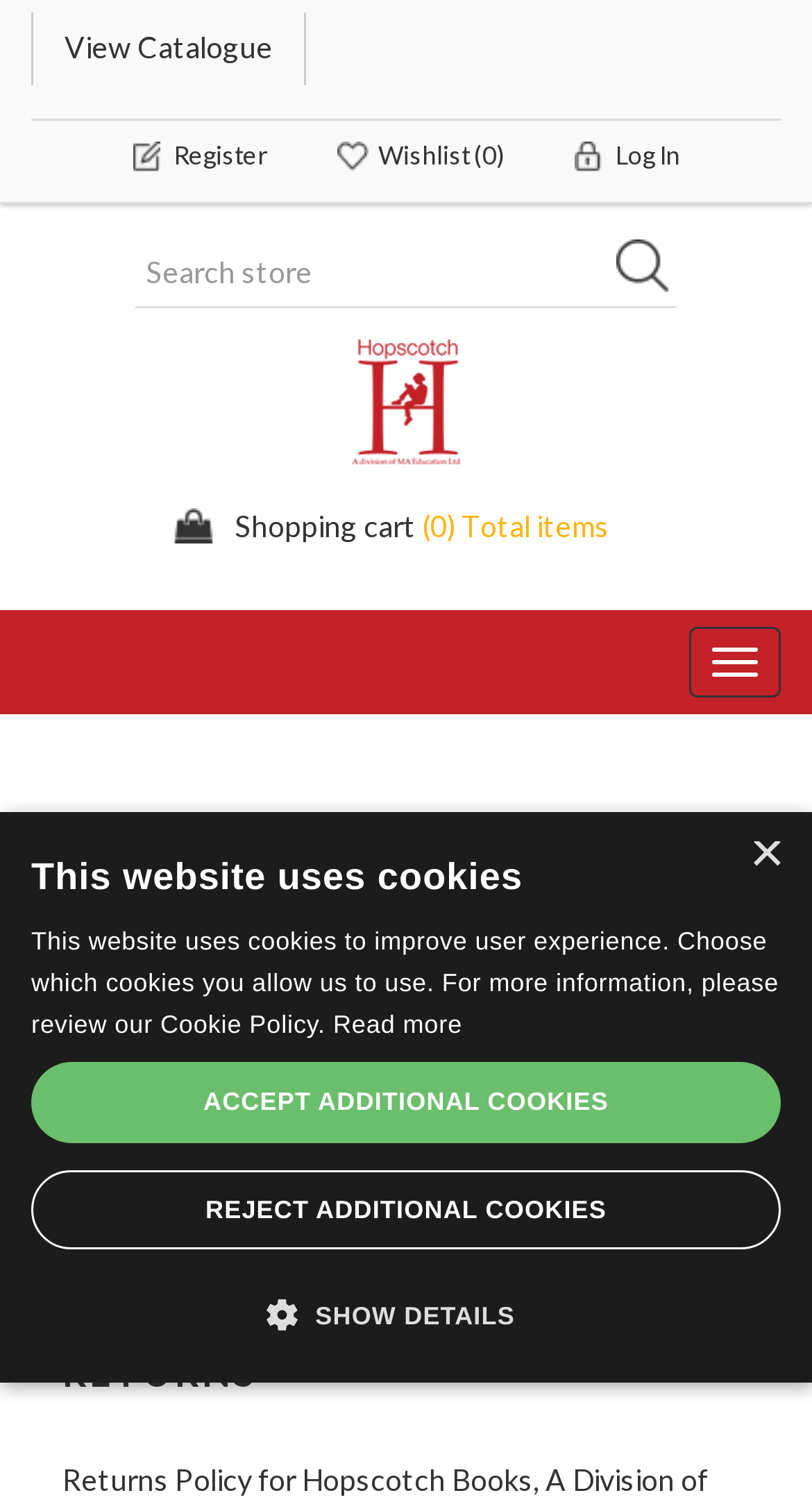Give a one-word or one-phrase response to the question:
What is the current number of items in the shopping cart?

0